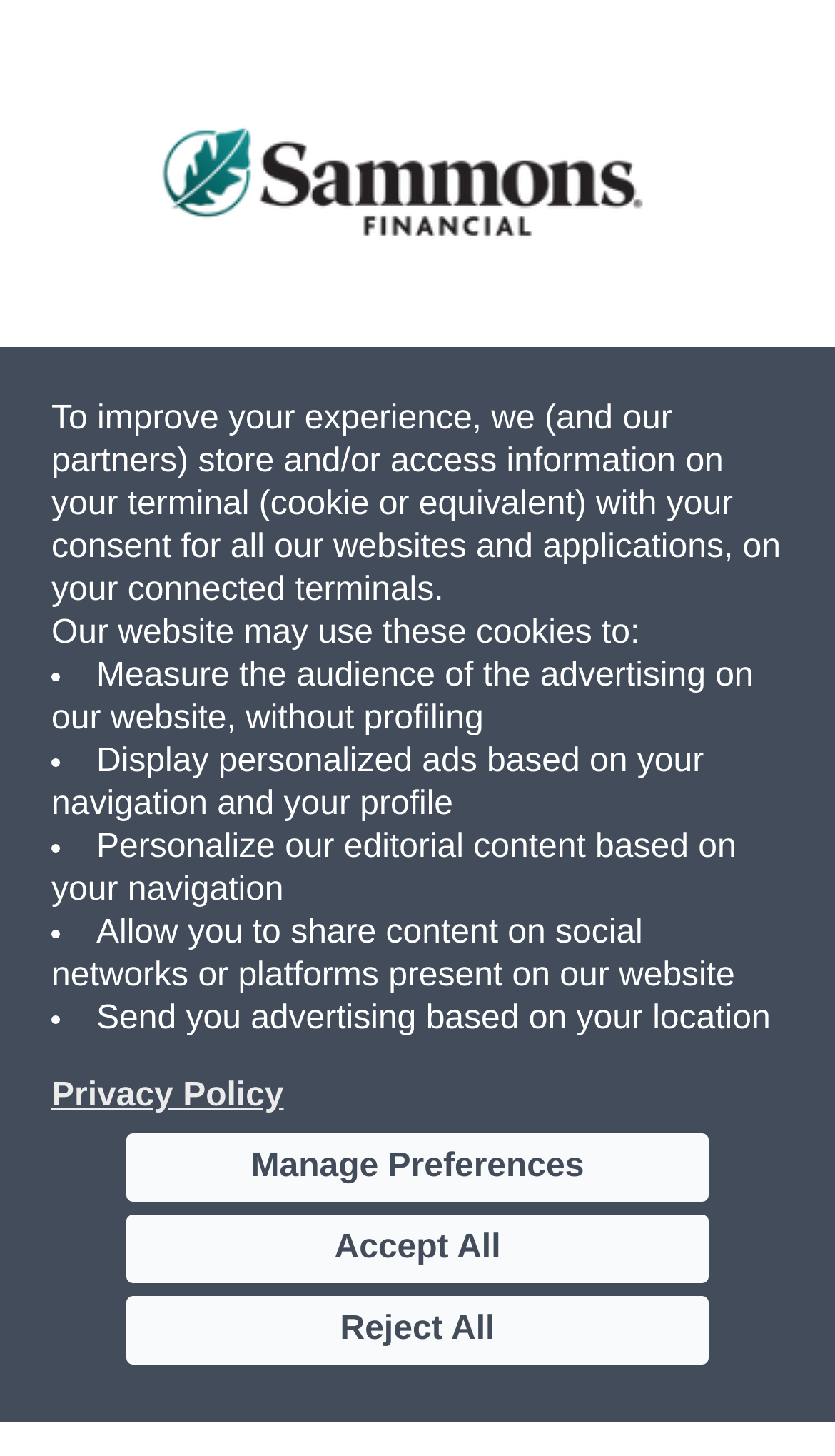Locate and provide the bounding box coordinates for the HTML element that matches this description: "alt="Sammons Financial Group logo"".

[0.043, 0.015, 0.957, 0.235]